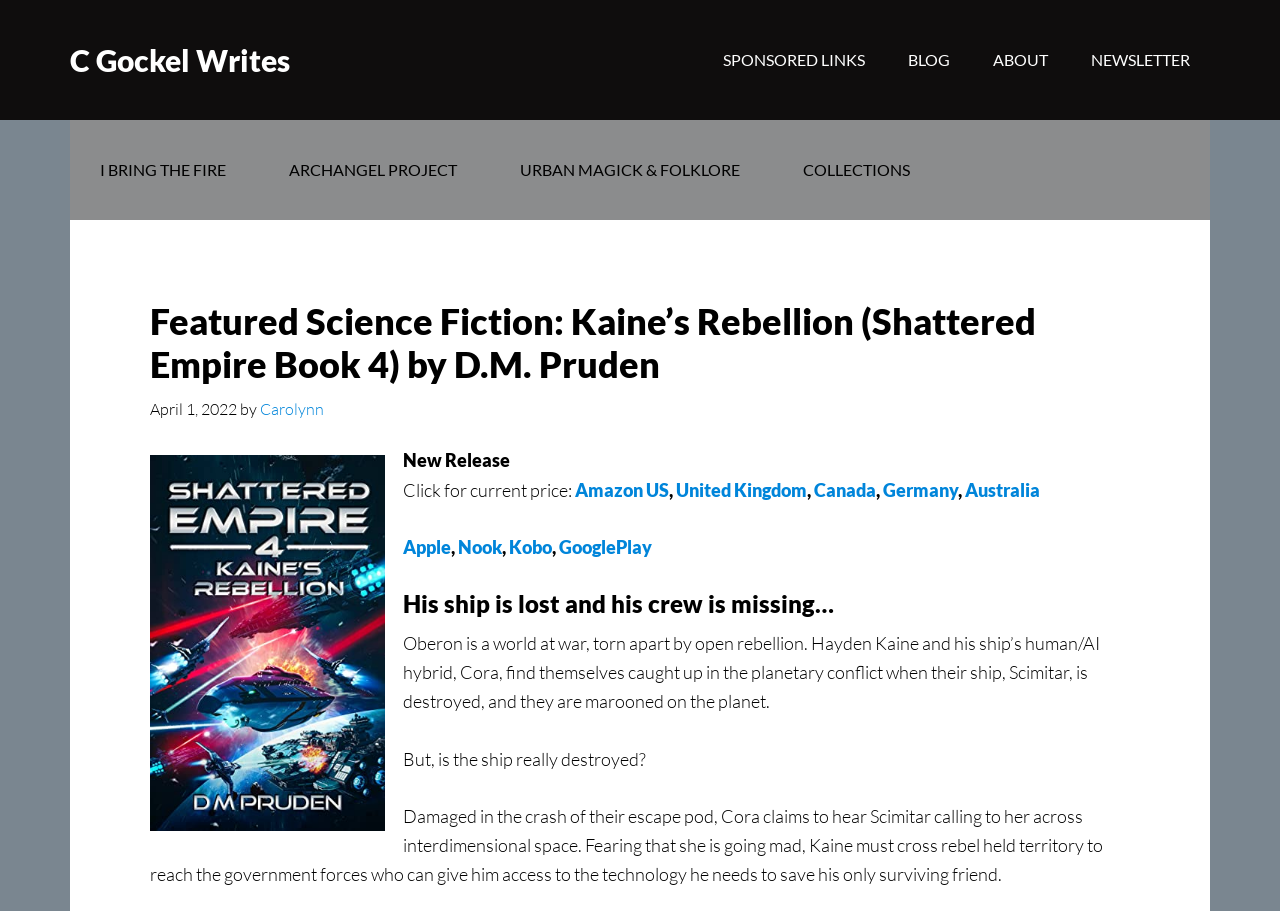Find the bounding box coordinates of the element you need to click on to perform this action: 'Navigate to the BLOG page'. The coordinates should be represented by four float values between 0 and 1, in the format [left, top, right, bottom].

[0.694, 0.0, 0.758, 0.132]